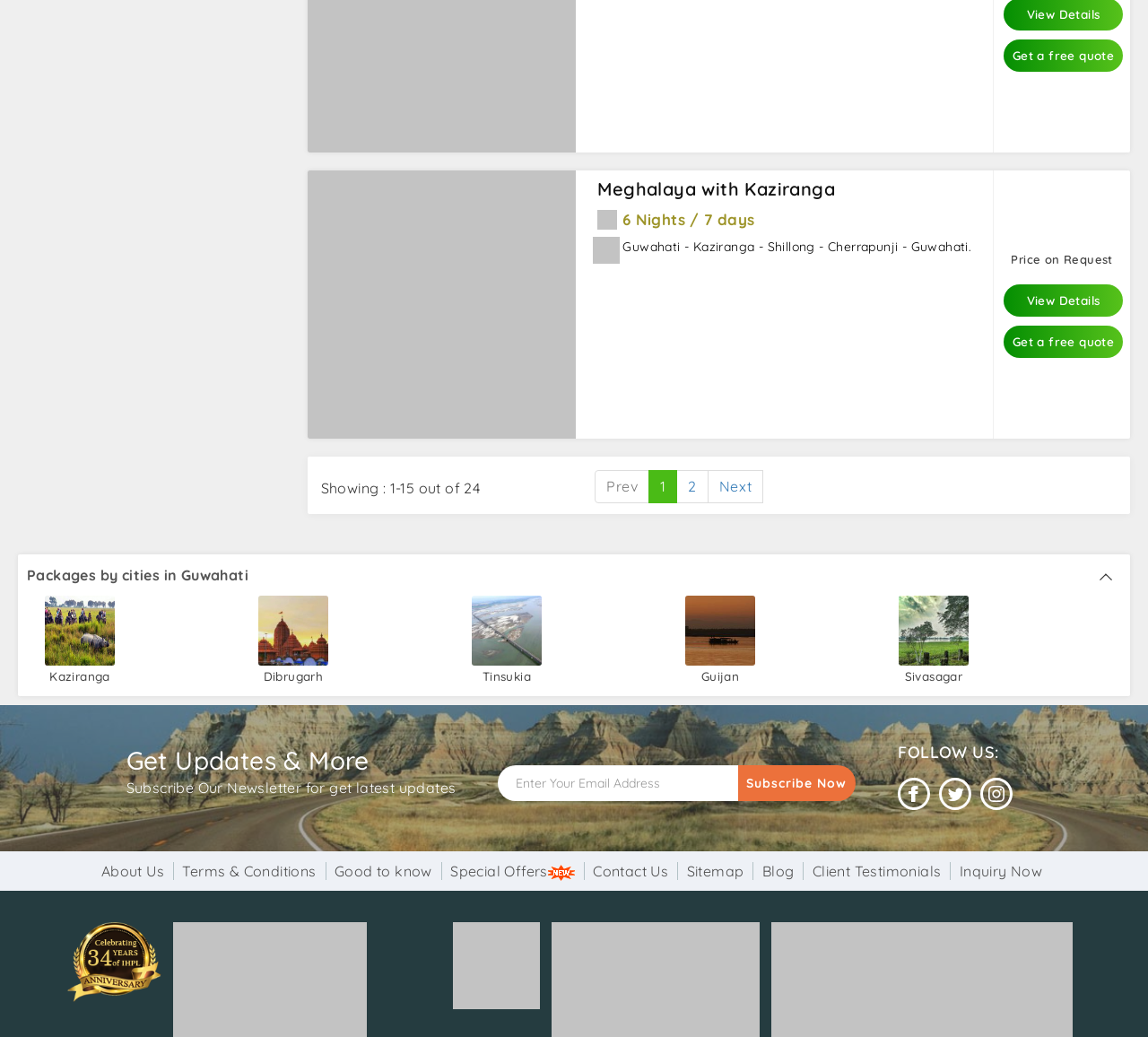What social media platforms are available for following?
From the image, respond using a single word or phrase.

Facebook, Twitter, Instagram